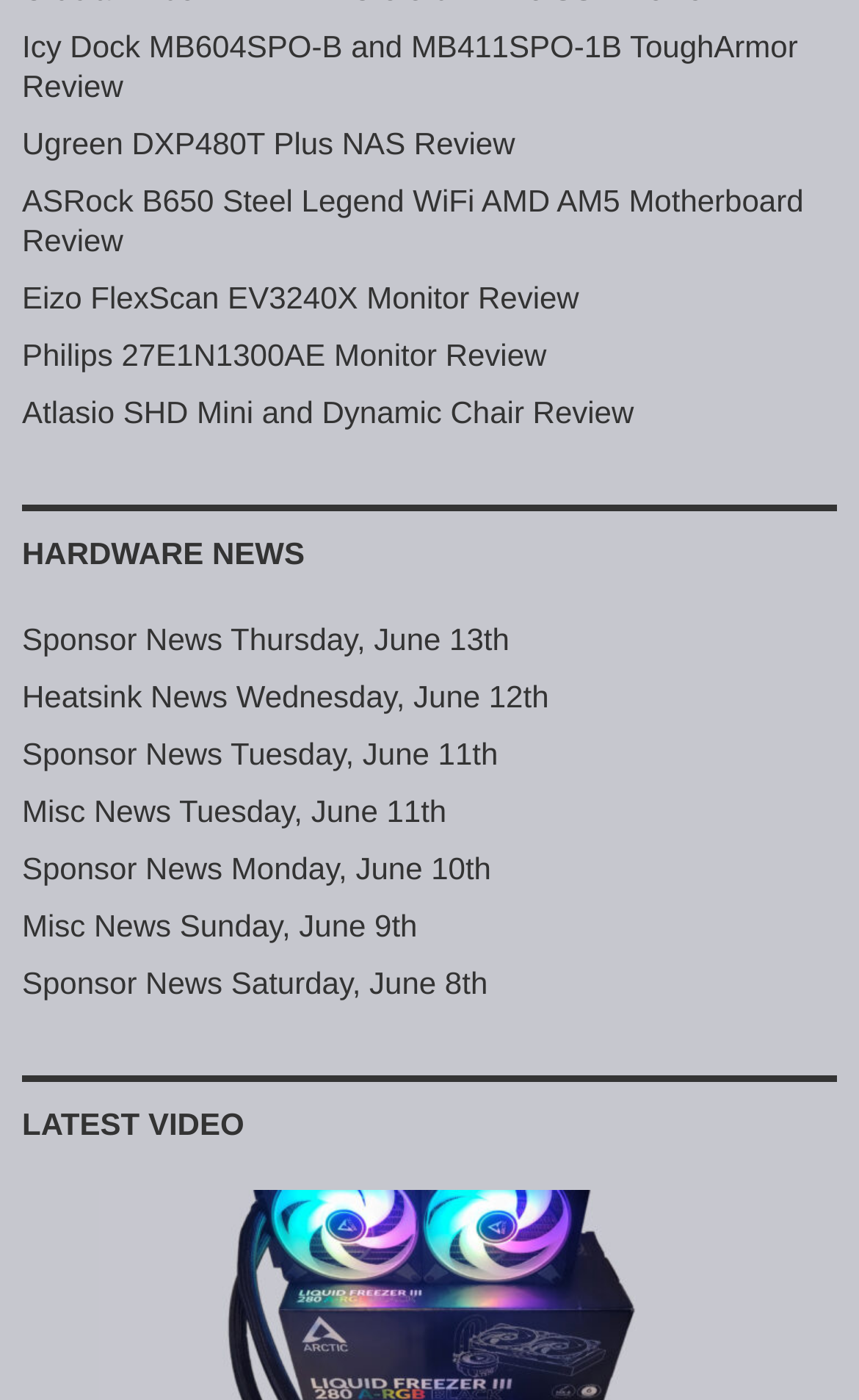Find the bounding box coordinates of the element to click in order to complete the given instruction: "Read the review of Philips 27E1N1300AE Monitor."

[0.026, 0.241, 0.636, 0.267]